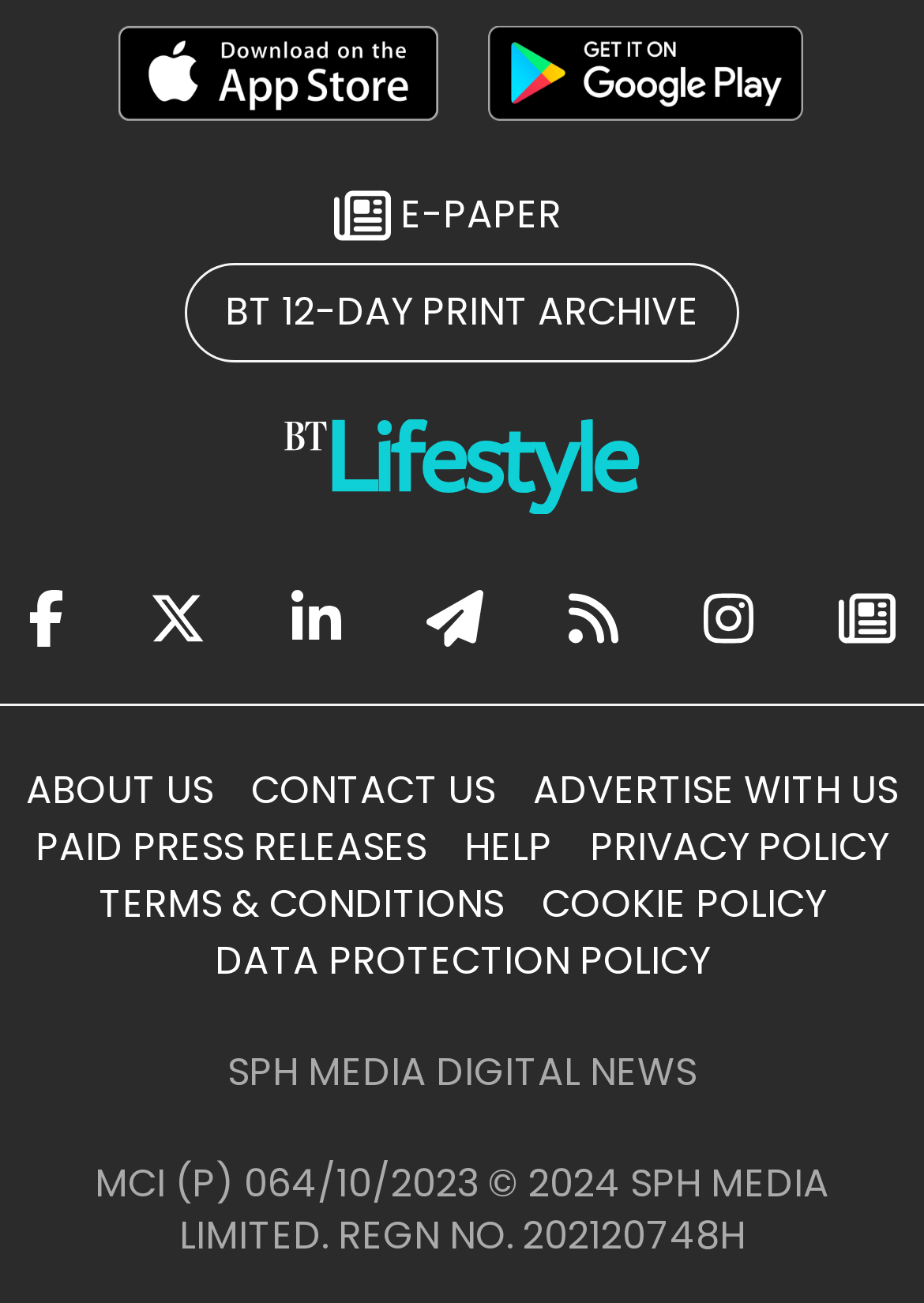Give a one-word or phrase response to the following question: What is the purpose of the 'E-PAPER' link?

To access the e-paper